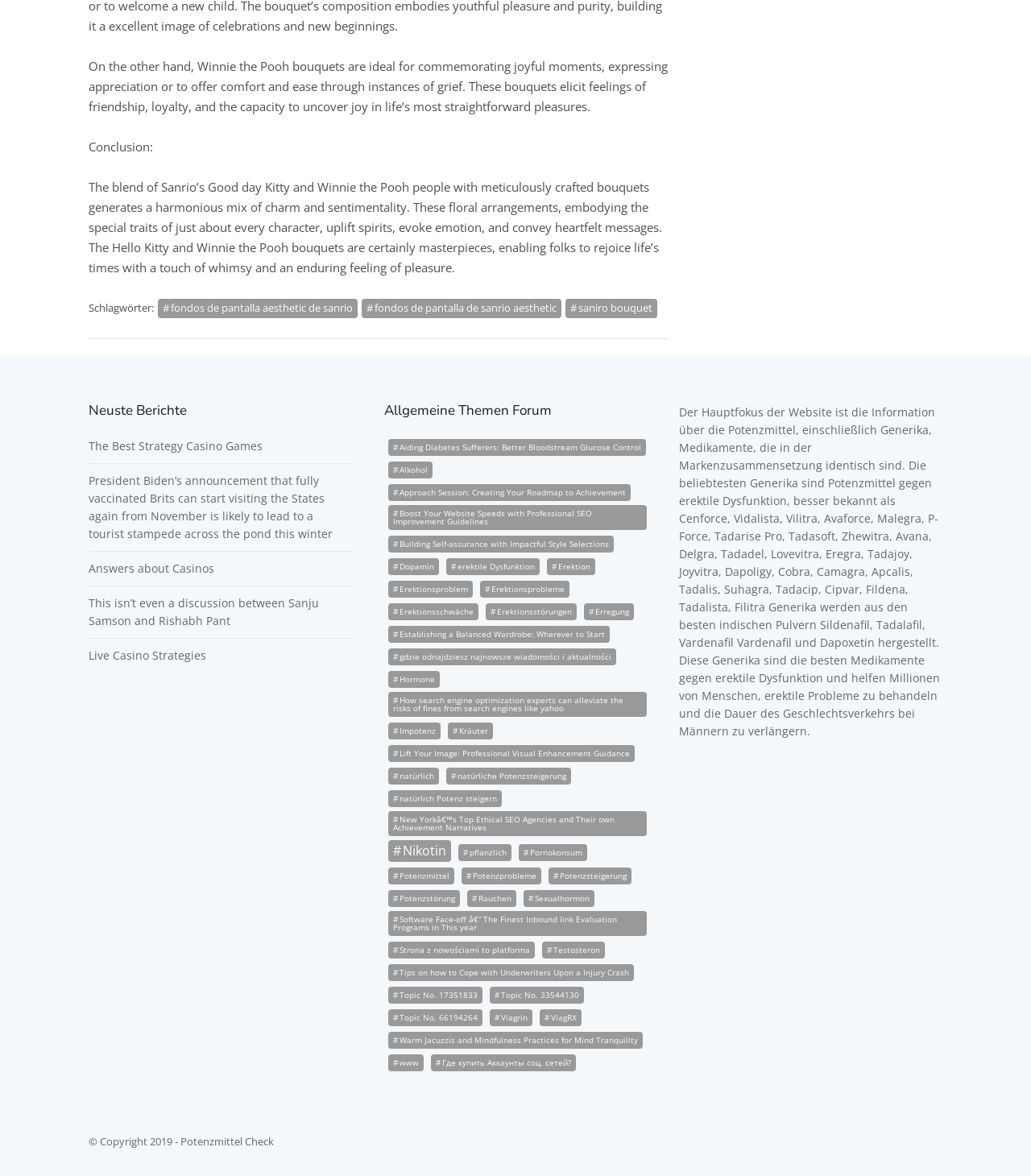Find the bounding box coordinates of the clickable element required to execute the following instruction: "Click on 'The Best Strategy Casino Games'". Provide the coordinates as four float numbers between 0 and 1, i.e., [left, top, right, bottom].

[0.086, 0.372, 0.255, 0.385]